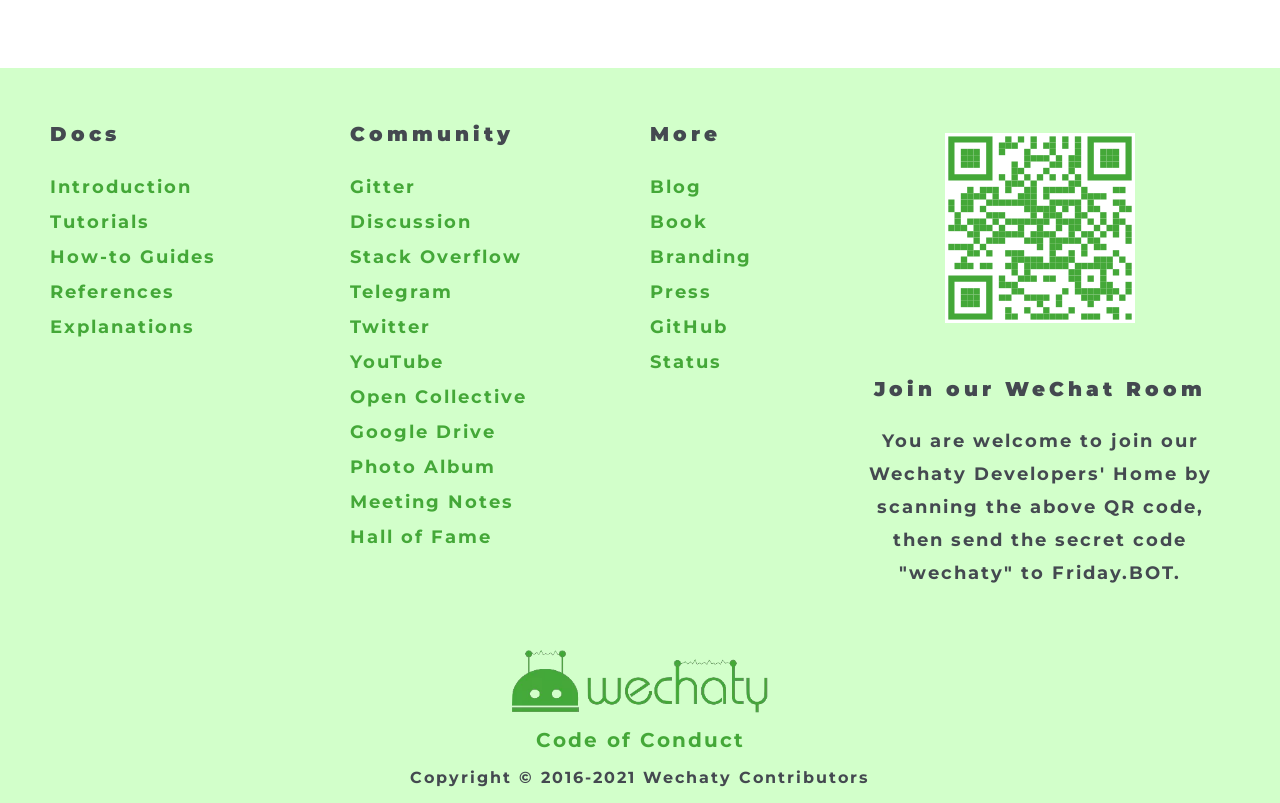Identify the bounding box coordinates of the region that needs to be clicked to carry out this instruction: "Join the WeChat Room by scanning the QR code". Provide these coordinates as four float numbers ranging from 0 to 1, i.e., [left, top, right, bottom].

[0.738, 0.166, 0.887, 0.402]